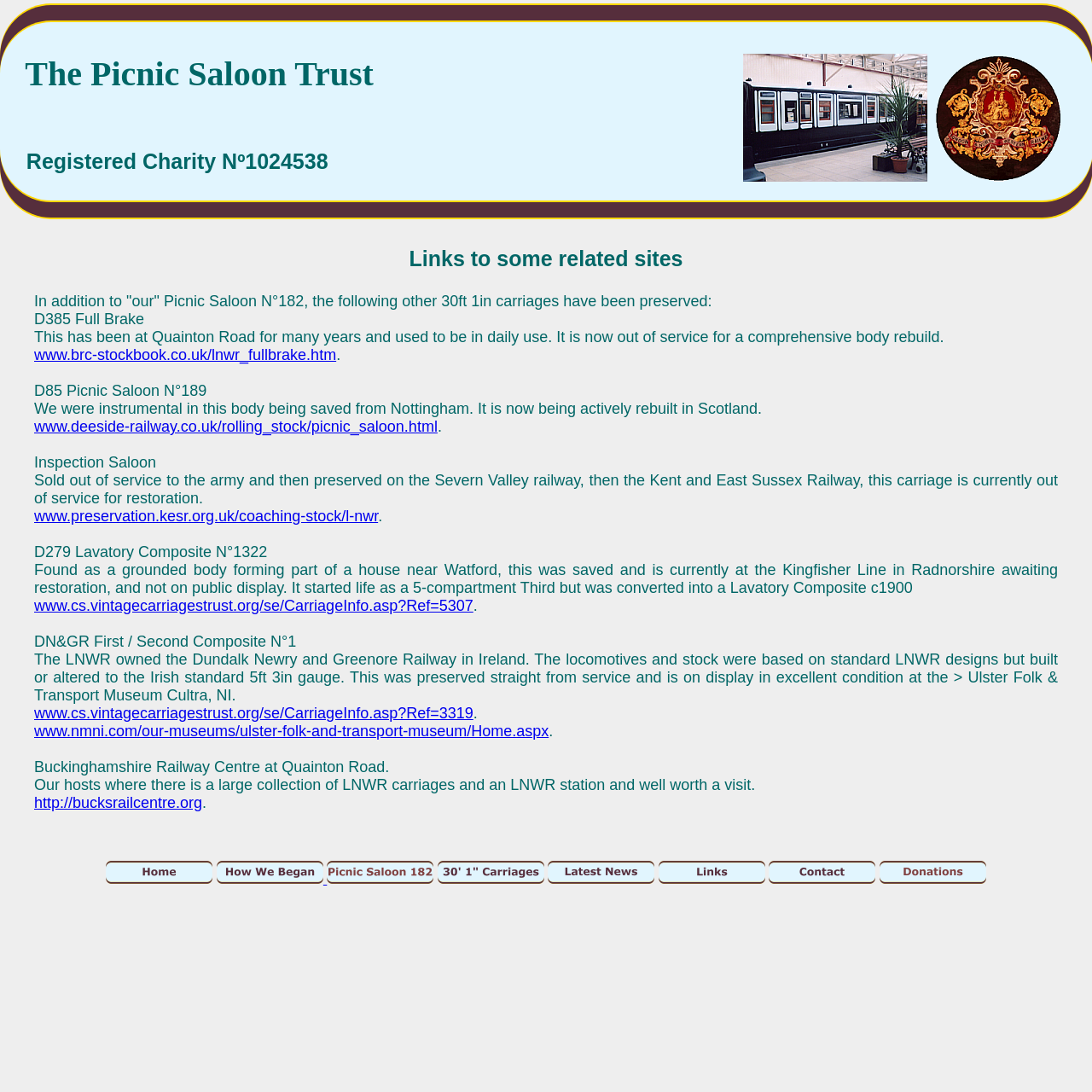Determine the bounding box coordinates for the UI element with the following description: "www.cs.vintagecarriagestrust.org/se/CarriageInfo.asp?Ref=3319". The coordinates should be four float numbers between 0 and 1, represented as [left, top, right, bottom].

[0.031, 0.645, 0.433, 0.661]